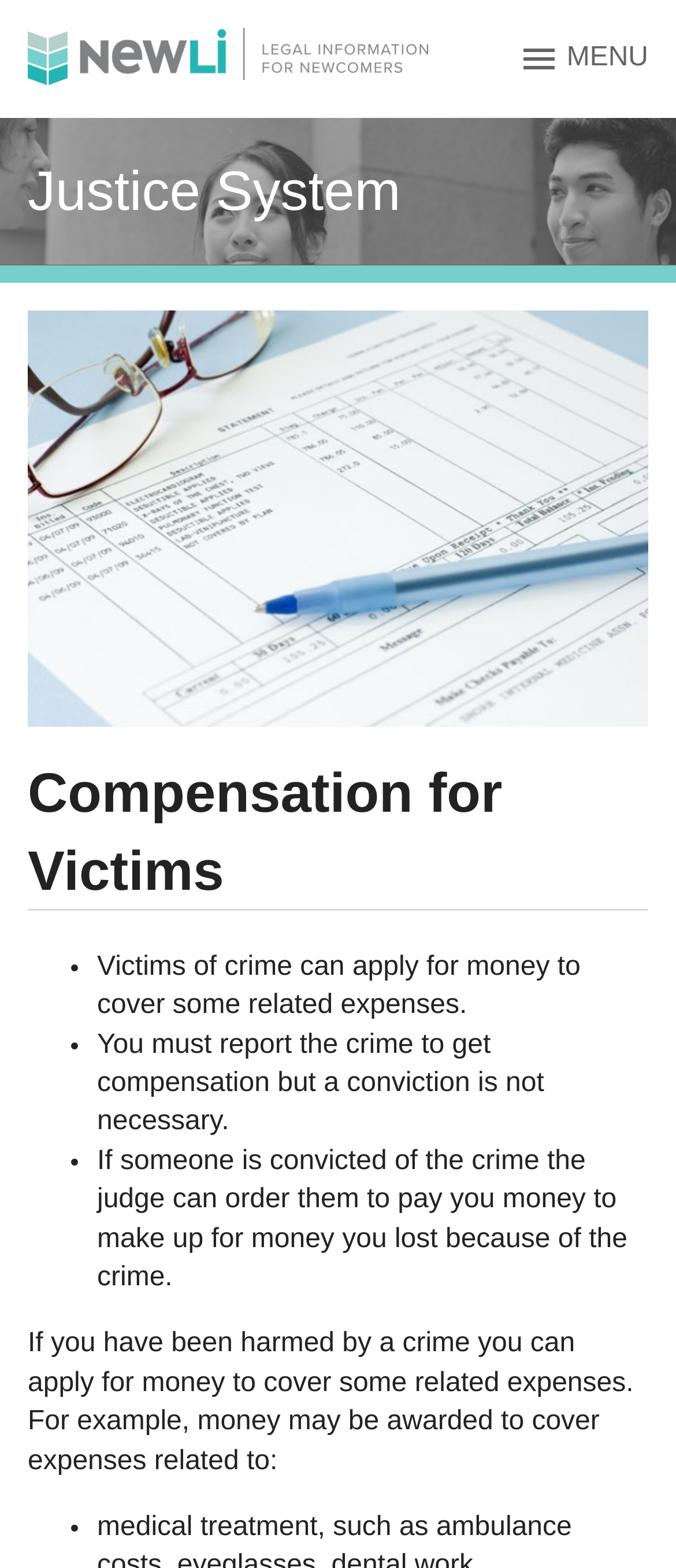What is the purpose of the 'Compensation for Victims' section?
Provide a detailed and extensive answer to the question.

The 'Compensation for Victims' section provides information on how victims of crime can apply for money to cover related expenses, as indicated by the static text elements within this section.